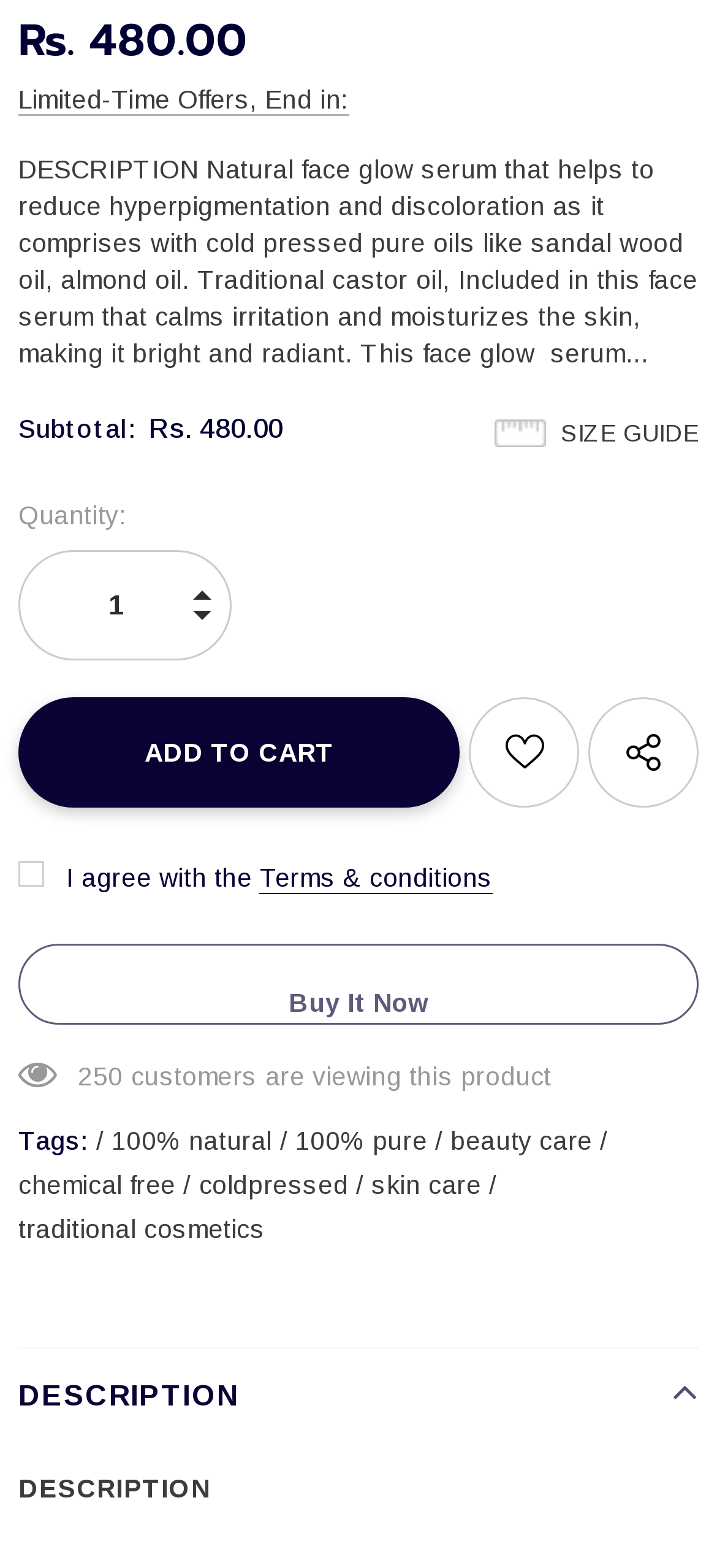Show the bounding box coordinates for the HTML element described as: "input value="1" name="quantity" value="1"".

[0.062, 0.364, 0.262, 0.407]